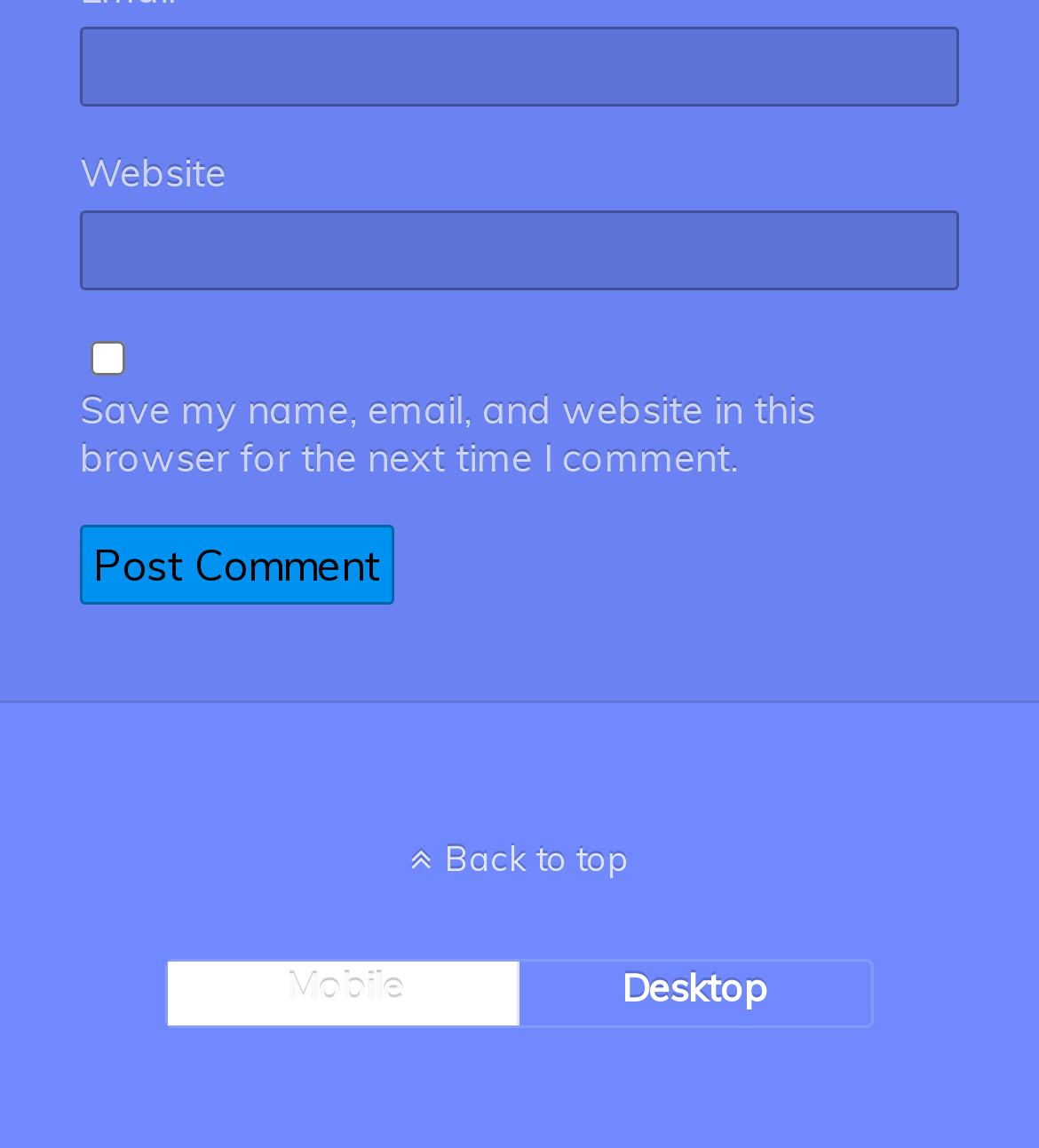What is the purpose of the checkbox?
Using the image, answer in one word or phrase.

Save comment info